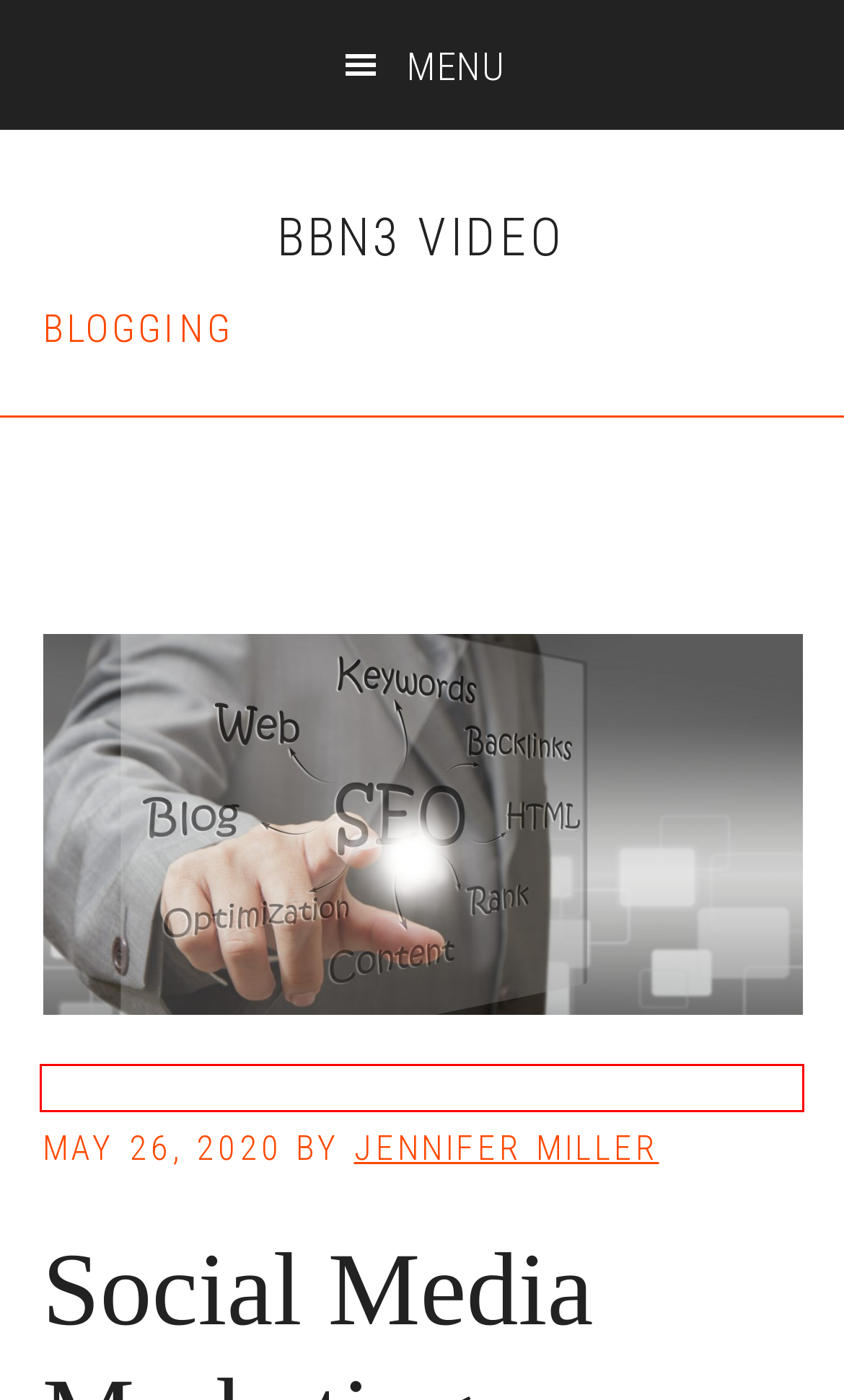Observe the webpage screenshot and focus on the red bounding box surrounding a UI element. Choose the most appropriate webpage description that corresponds to the new webpage after clicking the element in the bounding box. Here are the candidates:
A. blog rankings
B. Social Media Marketing Success
C. blogging tips
D. high quality original blog content
E. BBN3 Video – Web Video Specialists
F. How to Rank Your Blog Better!
G. Jennifer Miller
H. article content

B